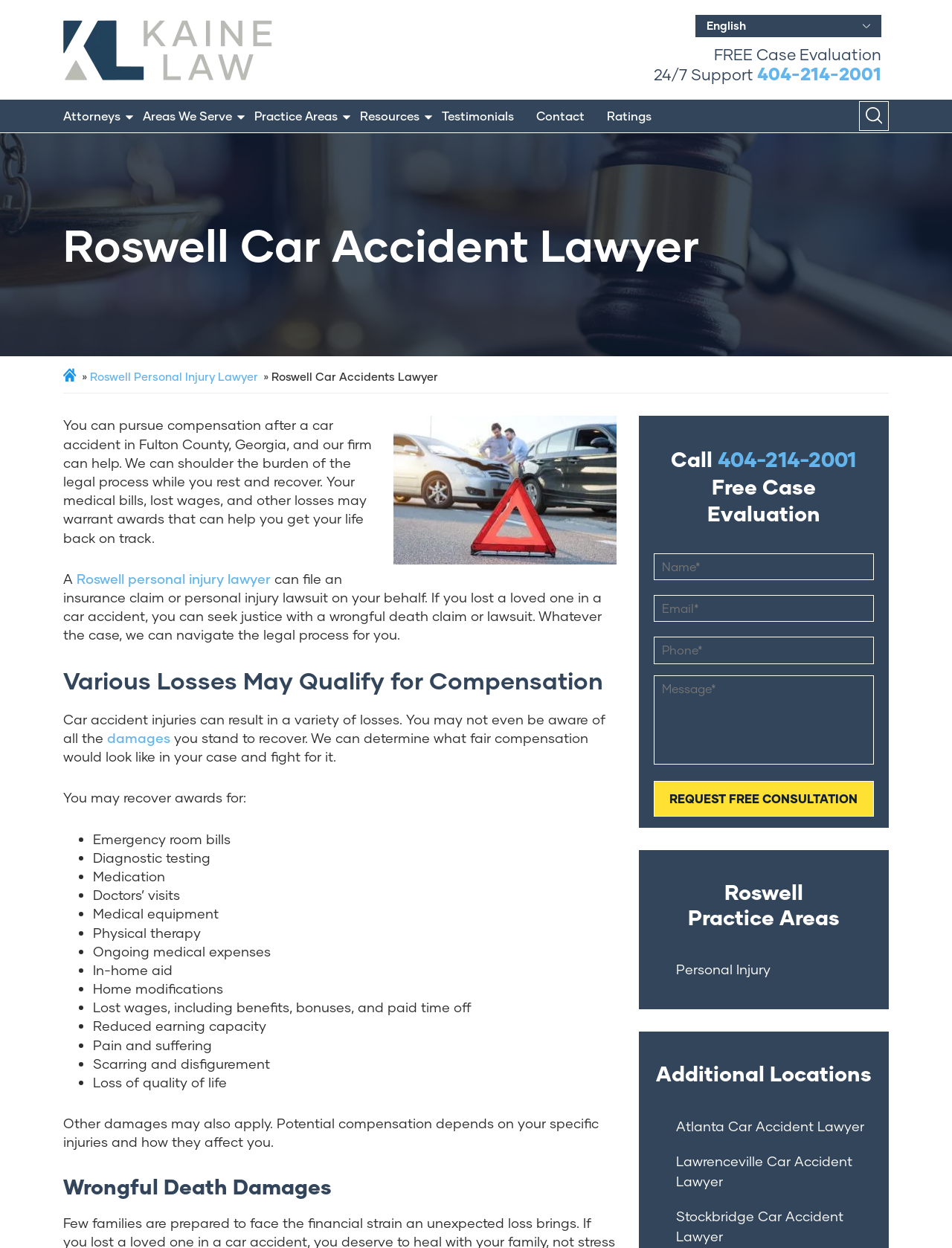Generate a thorough caption that explains the contents of the webpage.

This webpage is about a law firm, Kaine Law, specializing in car accident cases in Roswell, Georgia. At the top, there is a logotype image and a button to switch to English. Next to it, there is a "FREE Case Evaluation" button and a "24/7 Support" text. On the right side, there is a phone number "404-214-2001" and a search box.

Below, there are several links to different sections of the website, including "Attorneys", "Areas We Serve", "Practice Areas", "Resources", "Testimonials", "Contact", and "Ratings". 

The main content of the webpage starts with a heading "Roswell Car Accident Lawyer" and a brief introduction to the law firm. There is an image related to car accidents and a paragraph explaining the services provided by the law firm. 

The webpage then explains the various losses that may qualify for compensation, including emergency room bills, diagnostic testing, medication, doctors' visits, medical equipment, physical therapy, ongoing medical expenses, in-home aid, home modifications, lost wages, reduced earning capacity, pain and suffering, scarring and disfigurement, and loss of quality of life.

Further down, there is a section about wrongful death damages. 

On the right side, there is a call-to-action section with a "Call" button, a phone number, and a "Free Case Evaluation" button. Below it, there is a contact form with several text boxes and a "REQUEST FREE CONSULTATION" button.

At the bottom, there are headings for "Roswell Practice Areas" and "Additional Locations", with links to related pages, including "Personal Injury", "Atlanta Car Accident Lawyer", and "Lawrenceville Car Accident Lawyer".